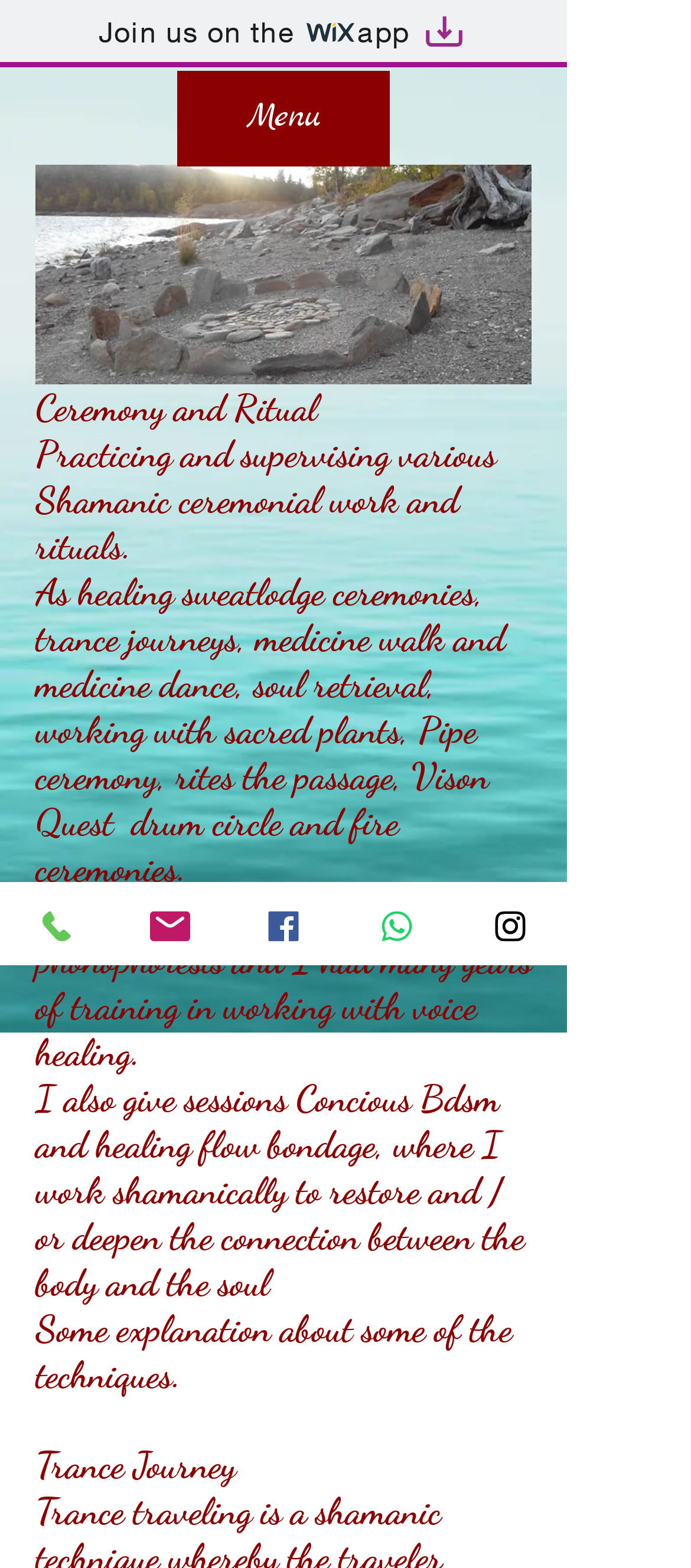What is the main topic of this webpage?
Please provide a detailed and comprehensive answer to the question.

Based on the static text elements on the webpage, it appears that the main topic is ceremonies and rituals, specifically Shamanic ceremonial work and rituals, as well as healing practices.